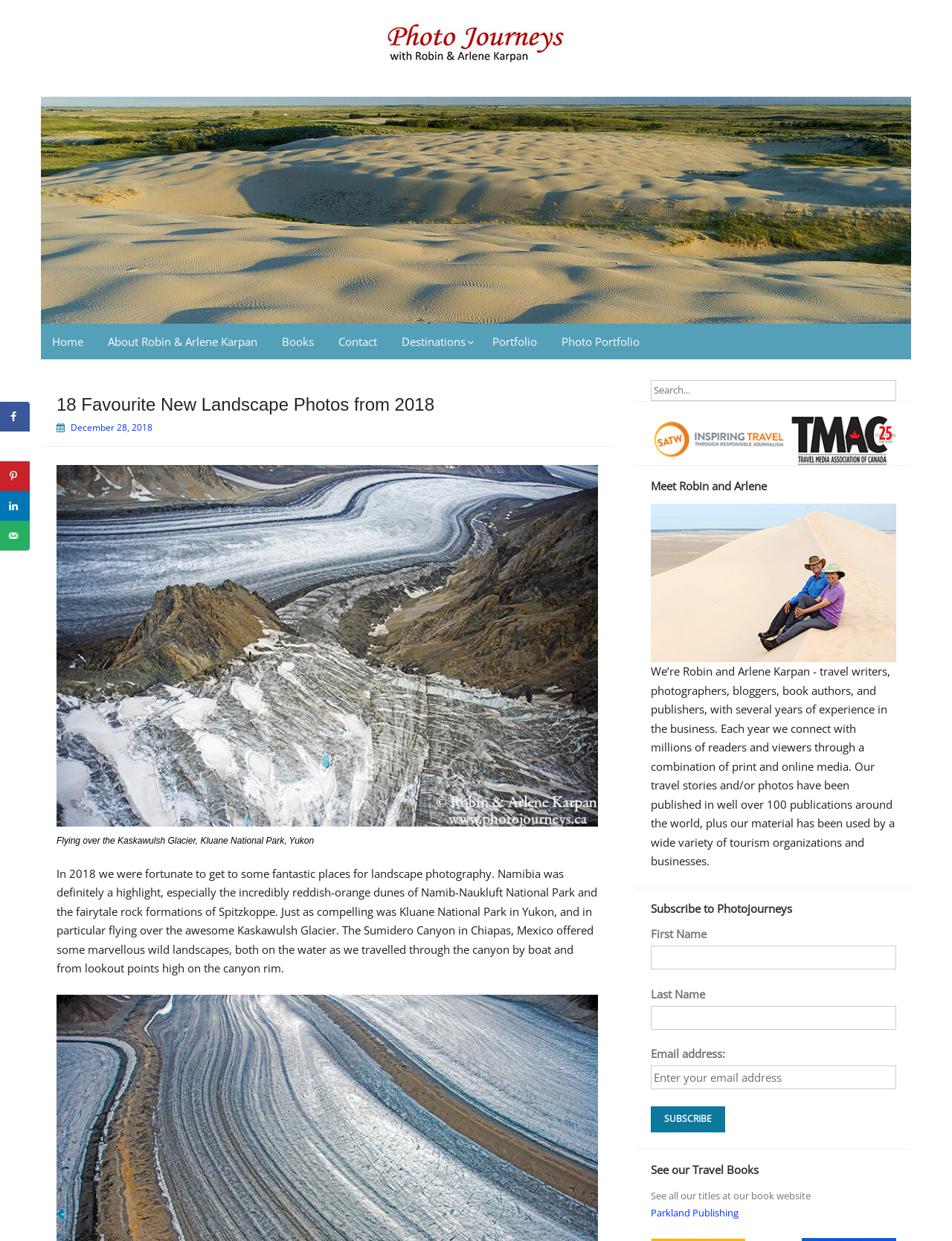What is the name of the glacier mentioned in the article?
Answer the question with just one word or phrase using the image.

Kaskawulsh Glacier